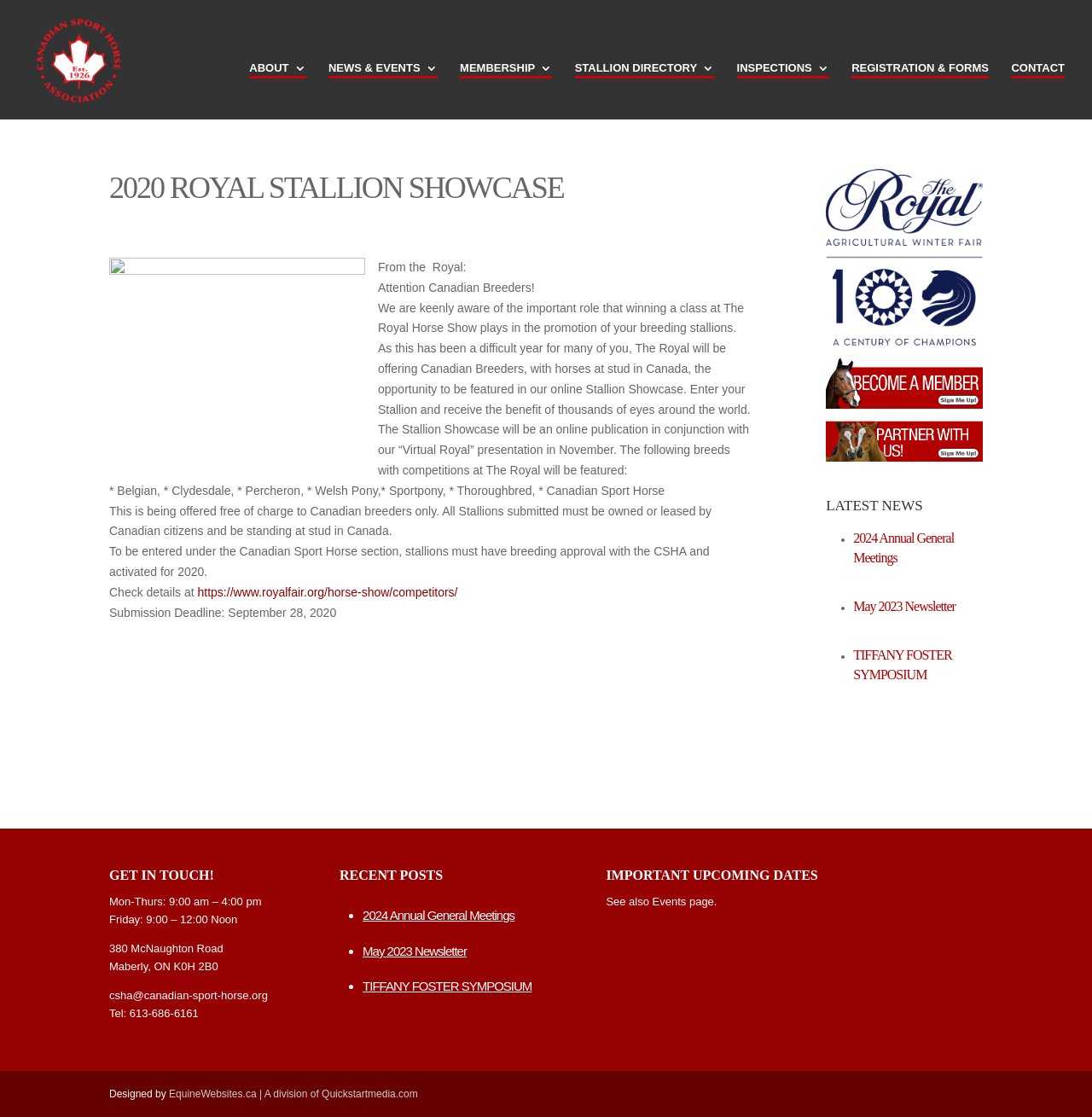Observe the image and answer the following question in detail: What is the purpose of the Stallion Showcase?

The purpose of the Stallion Showcase is to provide an opportunity for Canadian breeders to promote their breeding stallions, as stated in the text 'We are keenly aware of the important role that winning a class at The Royal Horse Show plays in the promotion of your breeding stallions'.